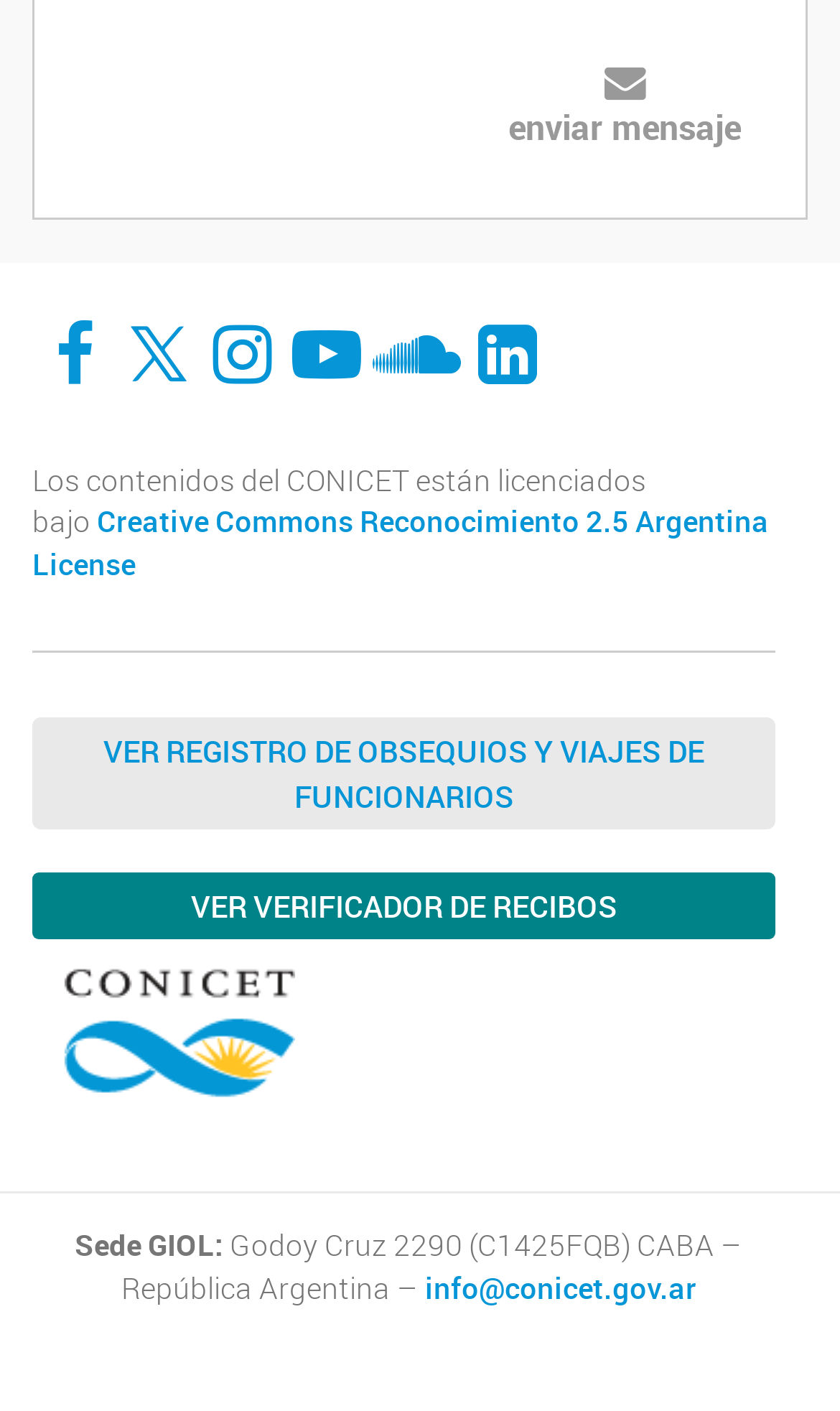Find and specify the bounding box coordinates that correspond to the clickable region for the instruction: "Send a message".

[0.605, 0.074, 0.882, 0.107]